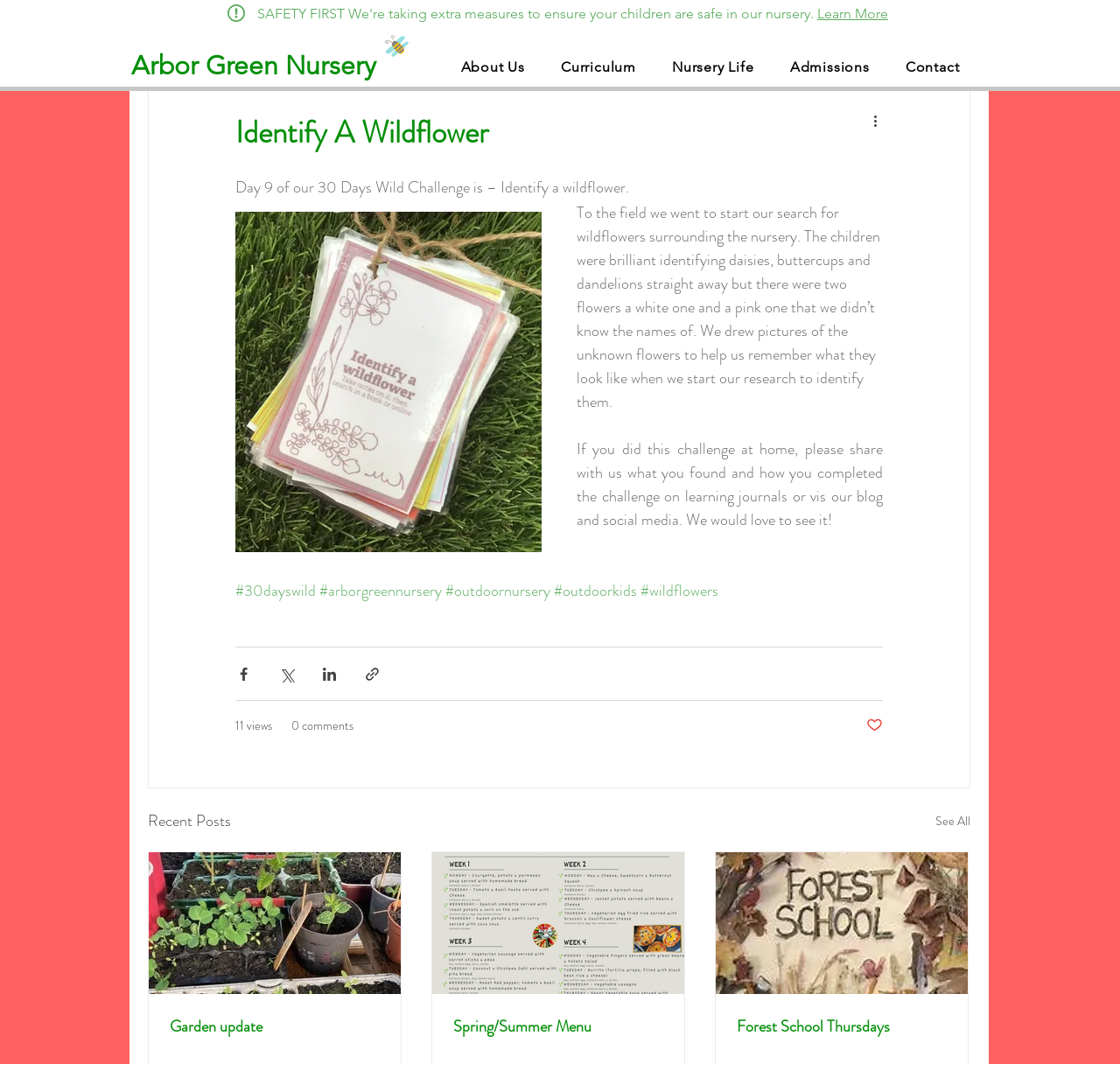Describe all visible elements and their arrangement on the webpage.

This webpage is about Arbor Green Nursery's 30 Days Wild Challenge, specifically Day 9, which is to identify a wildflower. At the top, there is a heading "Arbor Green Nursery" with a link to the nursery's website. Below it, there is a navigation menu with links to "About Us", "Curriculum", "Nursery Life", "Admissions", and "Contact".

The main content of the page is an article about the wildflower challenge. It starts with a heading "Identify A Wildflower" and a brief introduction to the challenge. Below the introduction, there is a button "More actions" with an image, and a heading "Identify A Wildflower" again. The main text describes the experience of the children participating in the challenge, identifying different types of wildflowers, and drawing pictures of unknown flowers to research later. The text also invites readers to share their own experiences with the challenge.

There are several social media sharing buttons, including Facebook, Twitter, LinkedIn, and a link to share via a URL. Below these buttons, there are indicators showing 11 views and 0 comments on the post. There is also a button to like the post.

On the right side of the page, there is a section titled "Recent Posts" with a link to "See All" and three recent post links: "Garden update", "Spring/Summer Menu", and "Forest School Thursdays".